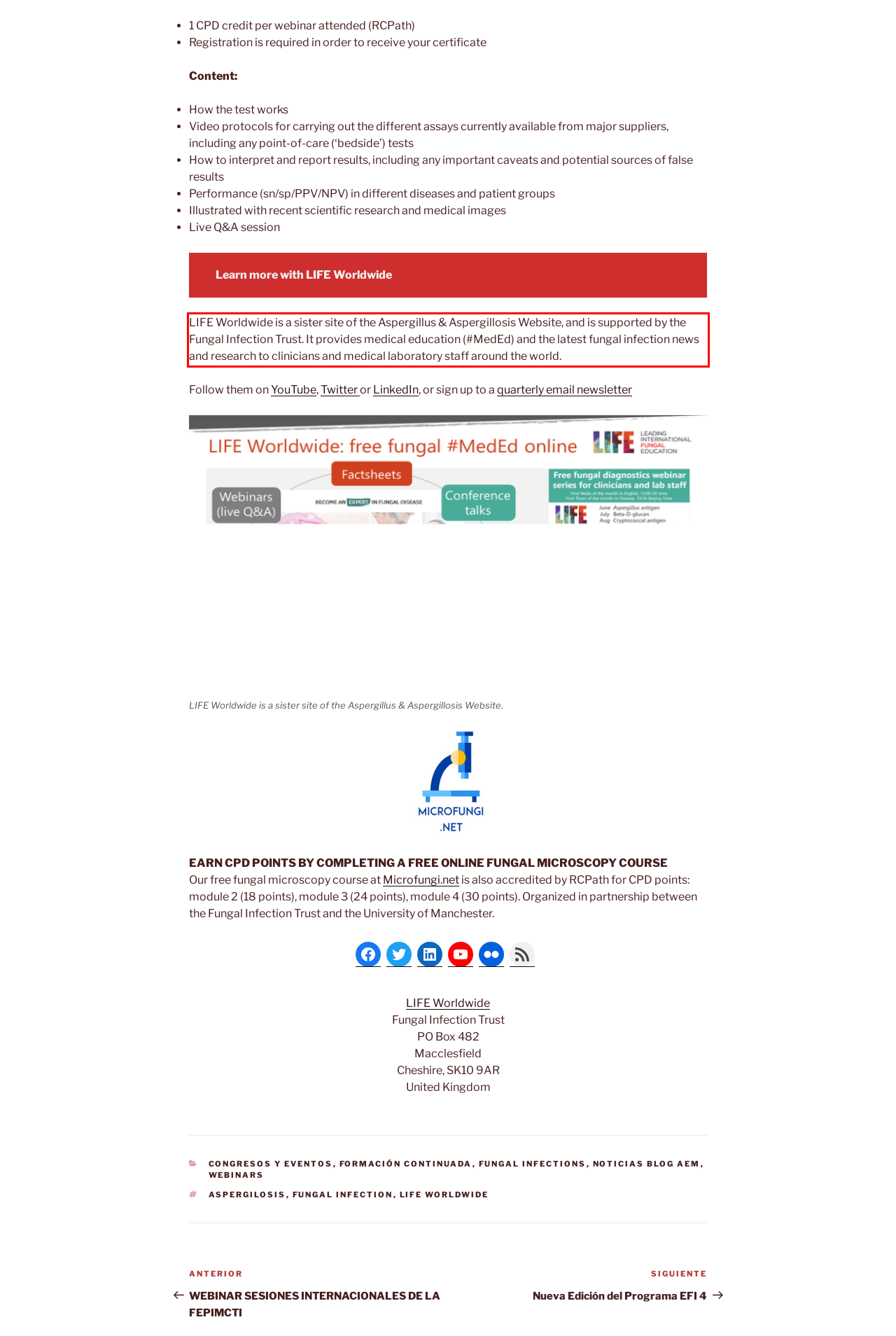By examining the provided screenshot of a webpage, recognize the text within the red bounding box and generate its text content.

LIFE Worldwide is a sister site of the Aspergillus & Aspergillosis Website, and is supported by the Fungal Infection Trust. It provides medical education (#MedEd) and the latest fungal infection news and research to clinicians and medical laboratory staff around the world.